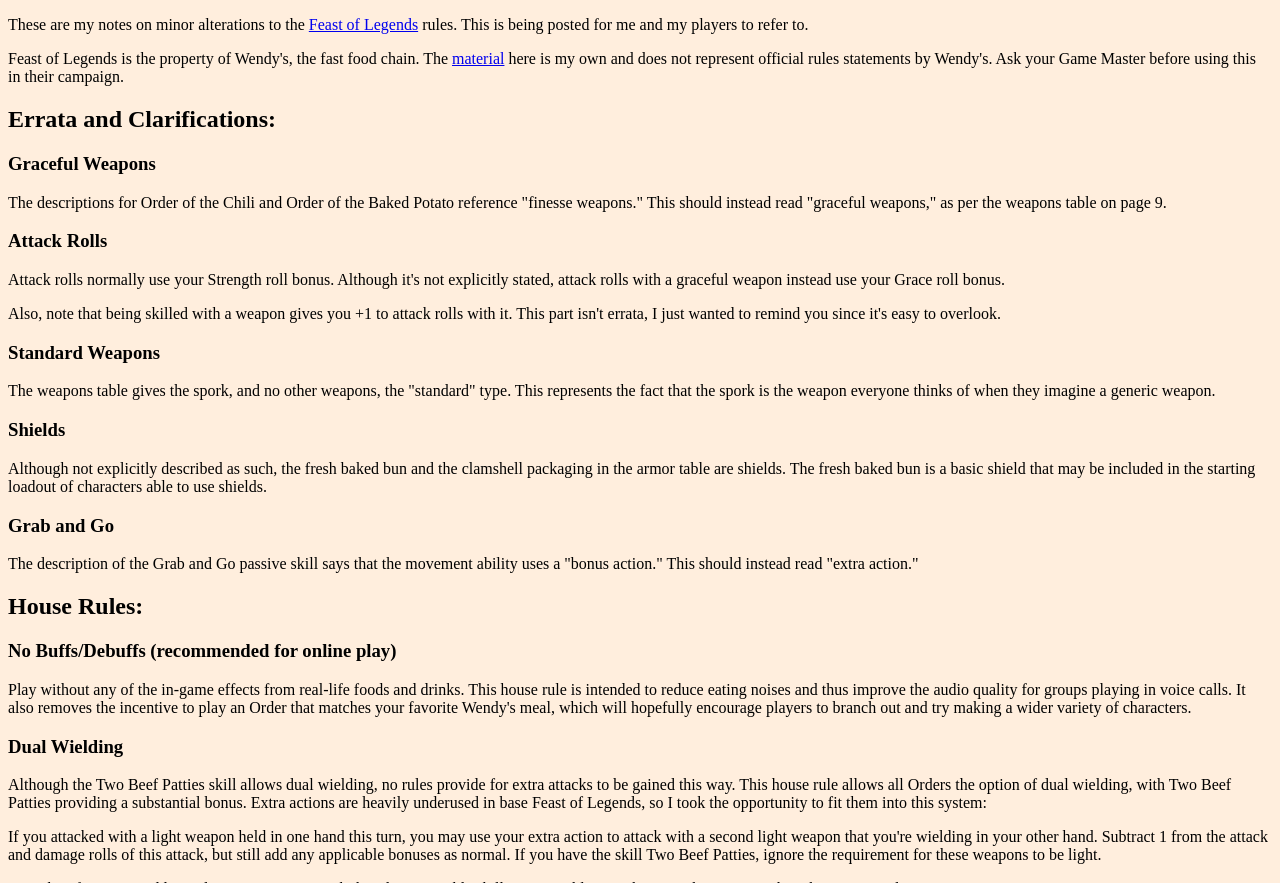Based on the element description: "material", identify the bounding box coordinates for this UI element. The coordinates must be four float numbers between 0 and 1, listed as [left, top, right, bottom].

[0.353, 0.057, 0.394, 0.076]